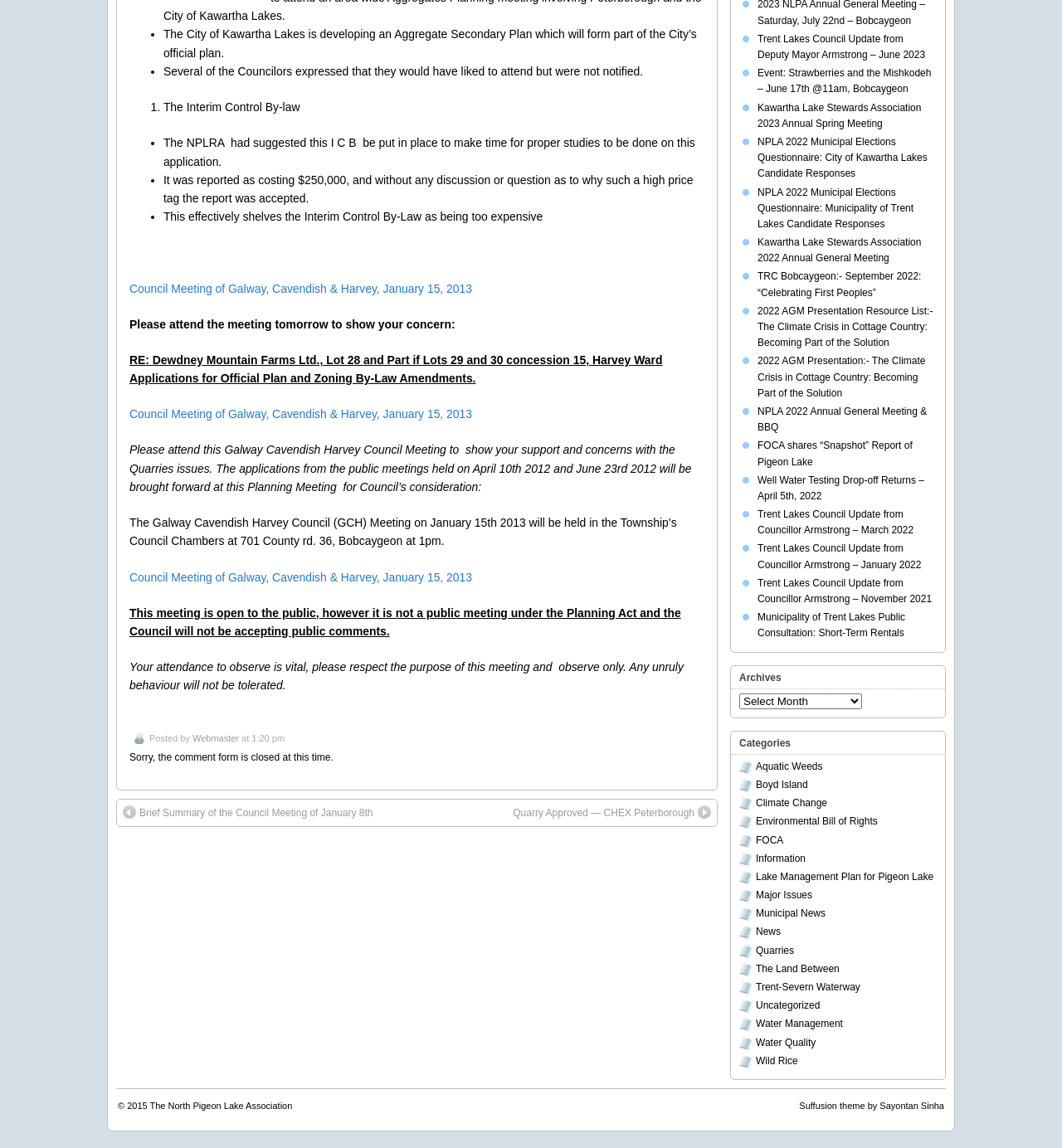Locate the bounding box of the UI element described in the following text: "The Land Between".

[0.712, 0.839, 0.79, 0.849]